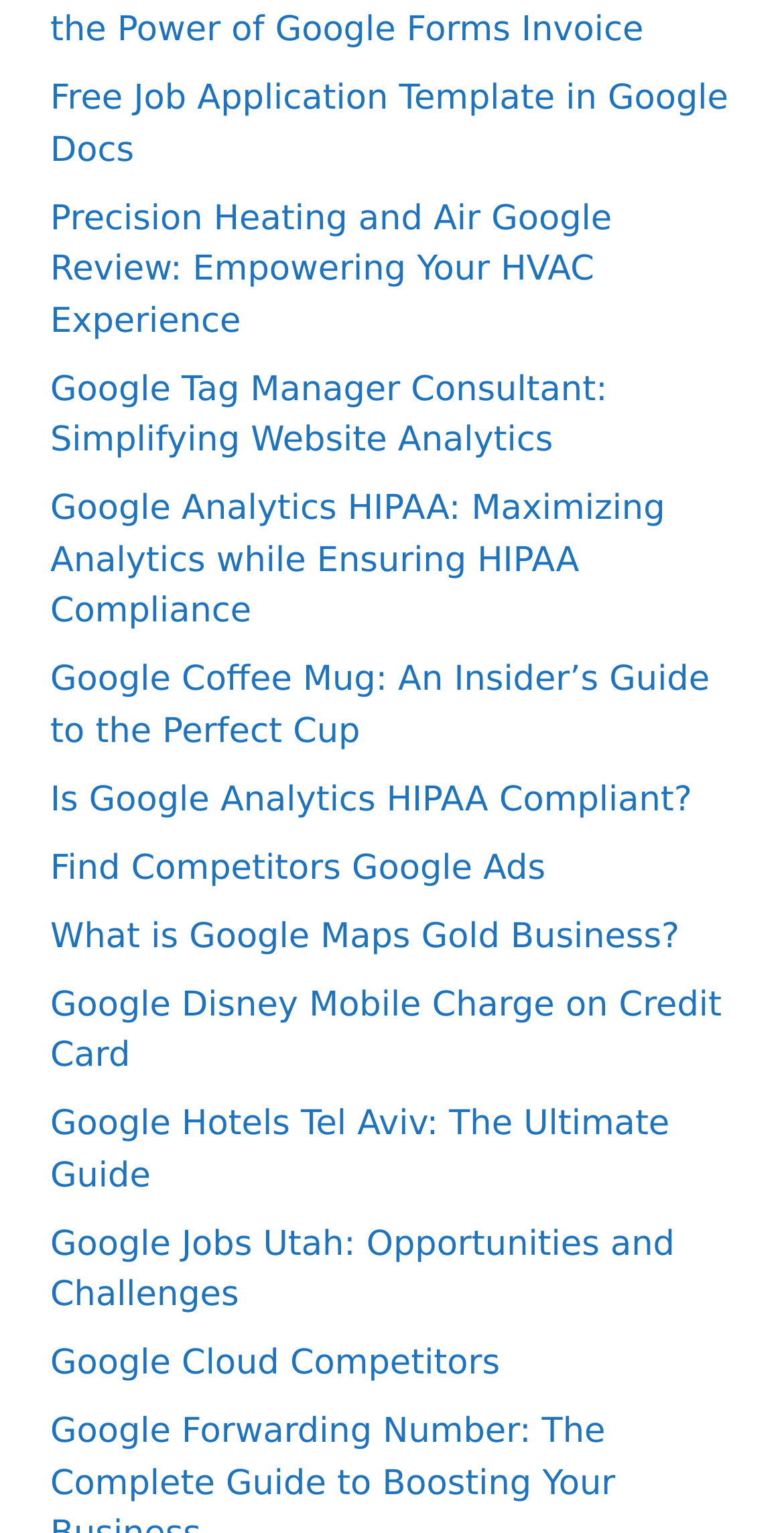Can you specify the bounding box coordinates of the area that needs to be clicked to fulfill the following instruction: "Click on ROSANGHAL"?

None